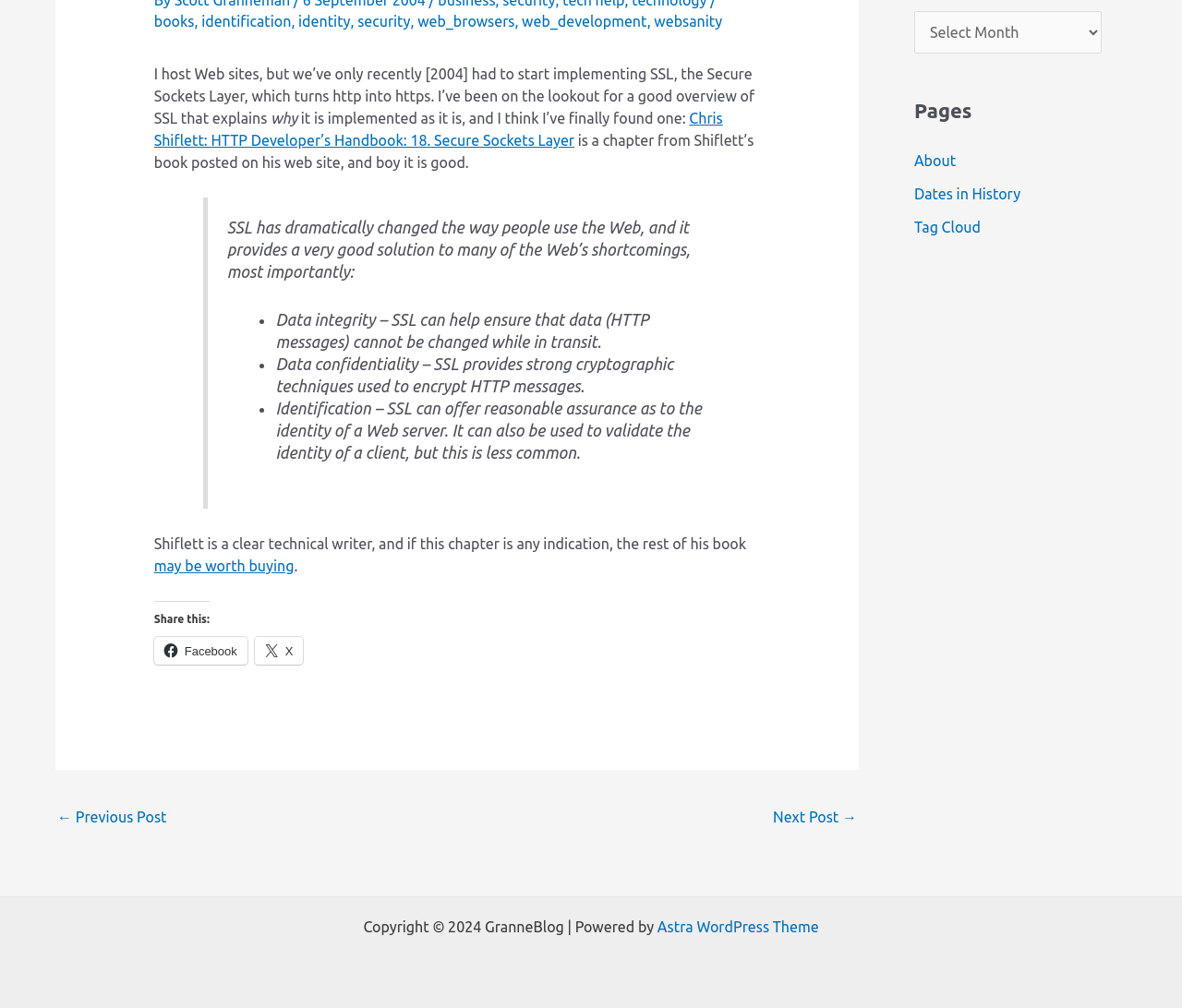Based on the element description "Next Post →", predict the bounding box coordinates of the UI element.

[0.654, 0.794, 0.725, 0.829]